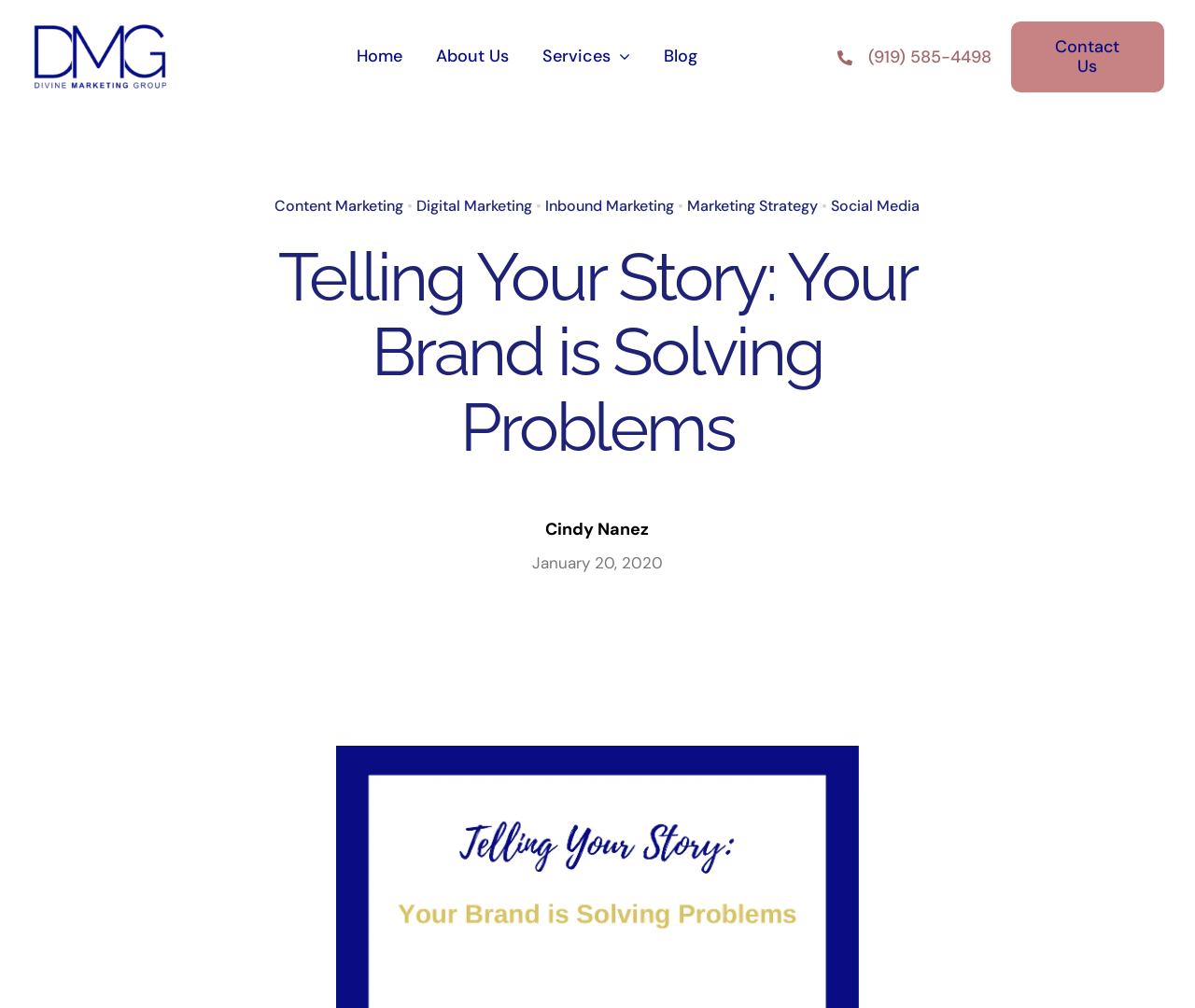Indicate the bounding box coordinates of the clickable region to achieve the following instruction: "view services."

[0.449, 0.037, 0.532, 0.077]